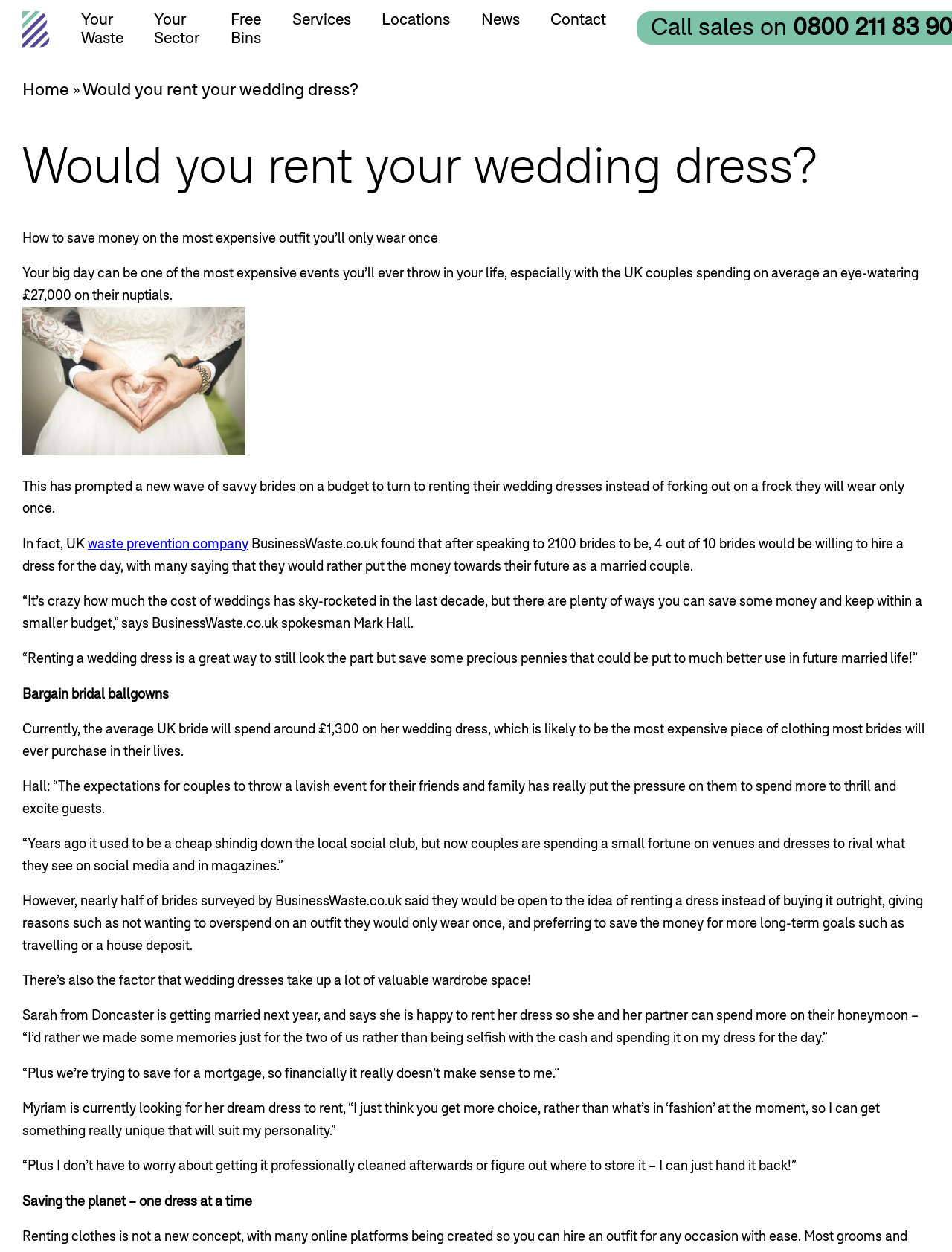Generate a comprehensive caption for the webpage you are viewing.

This webpage appears to be an article discussing the trend of renting wedding dresses instead of buying them. At the top of the page, there is a logo of "Business Waste" and a navigation menu with links to various sections of the website, including "Your Waste", "Your Sector", "Free Bins", "Services", "Locations", "News", and "Contact".

The main content of the article is divided into several sections. The first section has a heading "Would you rent your wedding dress?" and a subheading "How to save money on the most expensive outfit you’ll only wear once". Below this, there is an image of a wedding dress, followed by a block of text discussing the high cost of weddings and the idea of renting a wedding dress as a way to save money.

The next section features a quote from a spokesman of BusinessWaste.co.uk, Mark Hall, who suggests that renting a wedding dress is a great way to save money and prioritize future married life. This is followed by several paragraphs of text discussing the average cost of a wedding dress, the pressure to spend more on weddings, and the benefits of renting a dress instead of buying it.

The article also includes quotes from two brides-to-be, Sarah and Myriam, who share their reasons for considering renting a wedding dress. Sarah wants to save money for her honeymoon, while Myriam likes the idea of having more choice and not having to worry about cleaning and storing the dress.

At the bottom of the page, there is a final section with the heading "Saving the planet – one dress at a time", although the content of this section is not explicitly described. Overall, the webpage has a clean and organized layout, with a clear structure and easy-to-read text.